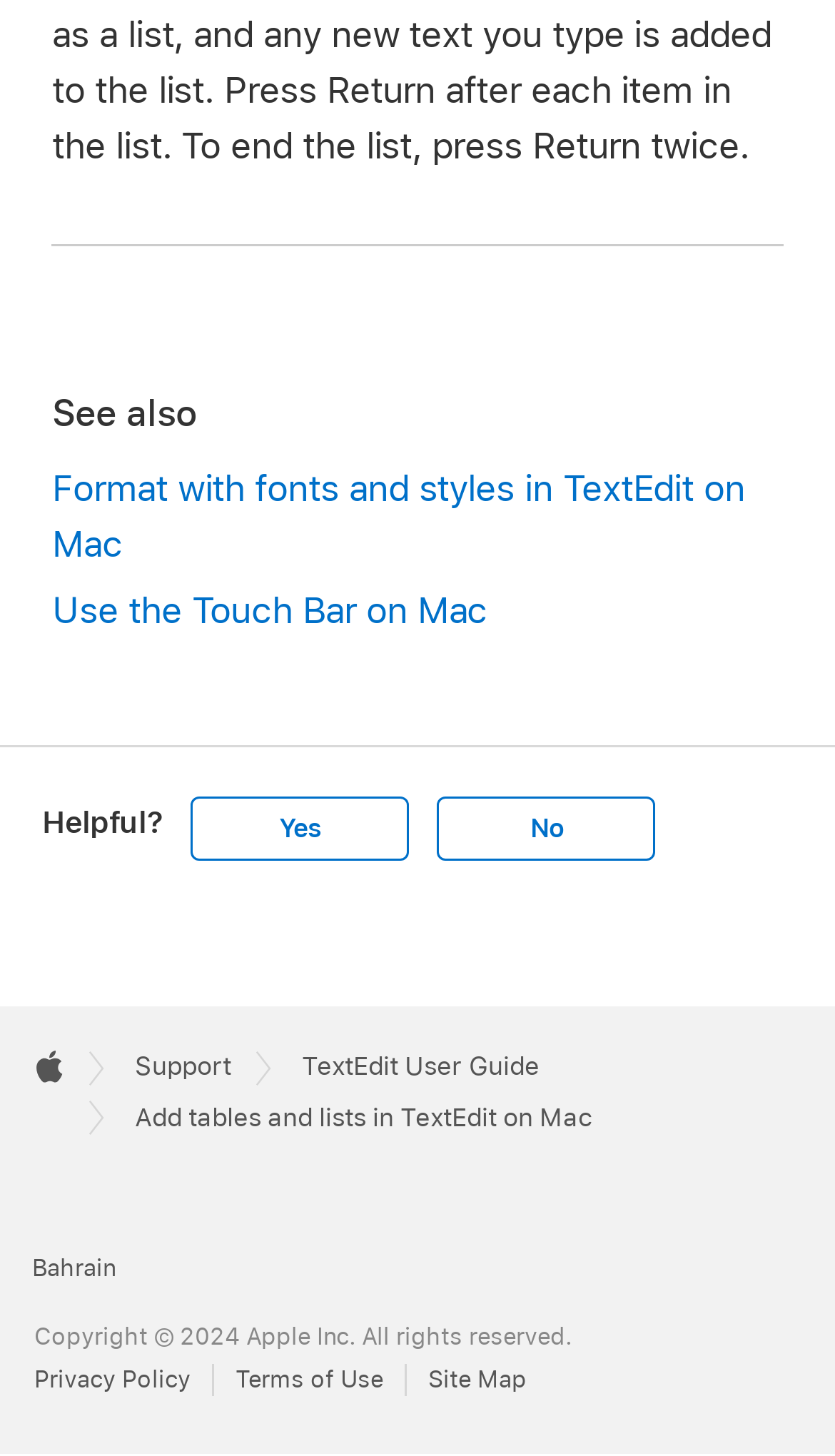Highlight the bounding box coordinates of the region I should click on to meet the following instruction: "Click on 'Use the Touch Bar on Mac'".

[0.062, 0.4, 0.938, 0.438]